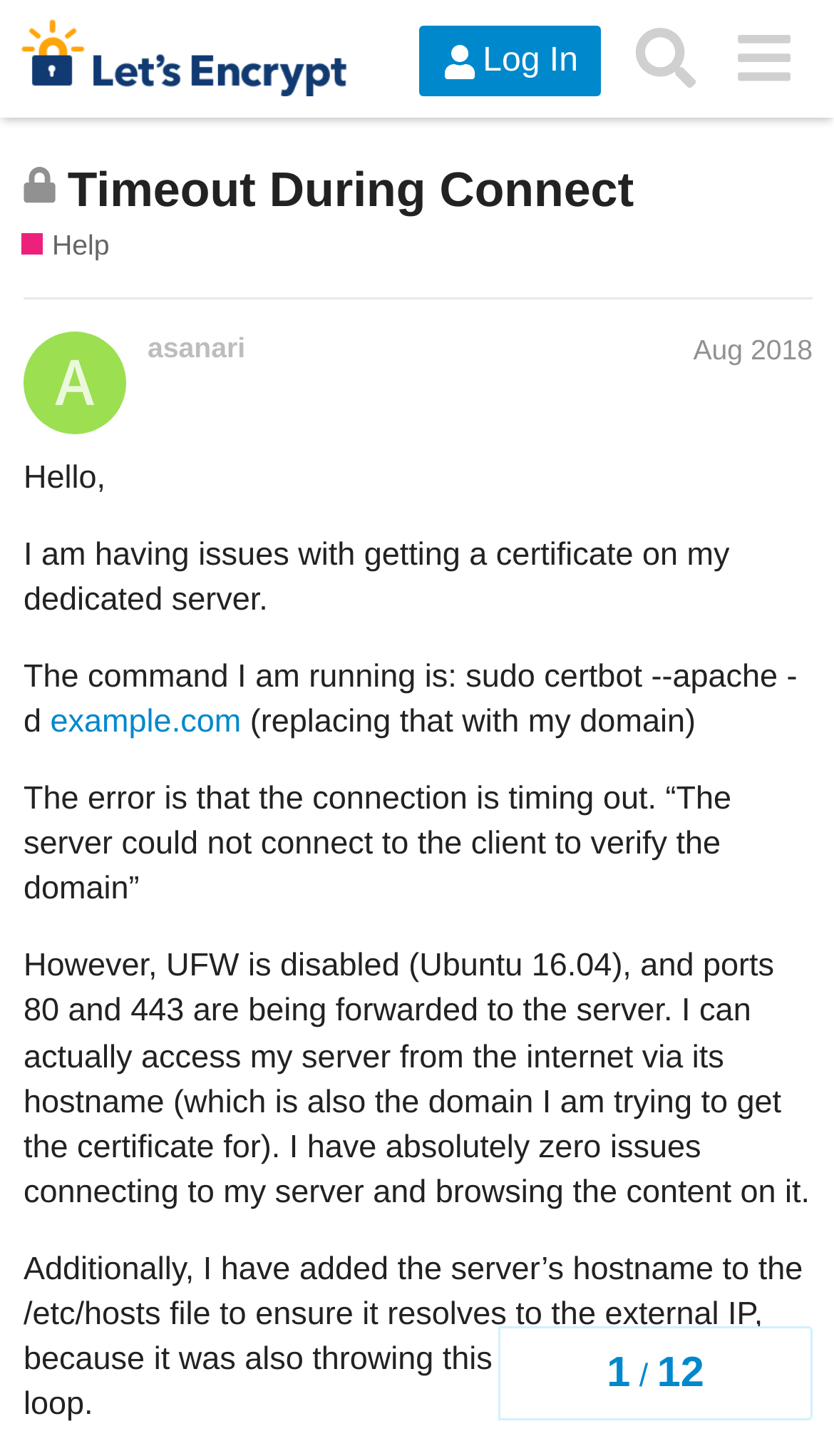What is the domain being used for the certificate?
Please provide a comprehensive and detailed answer to the question.

I found the static text element with the text 'The command I am running is: sudo certbot --apache -d' followed by a link element with the text 'example.com'. This suggests that example.com is the domain being used for the certificate.